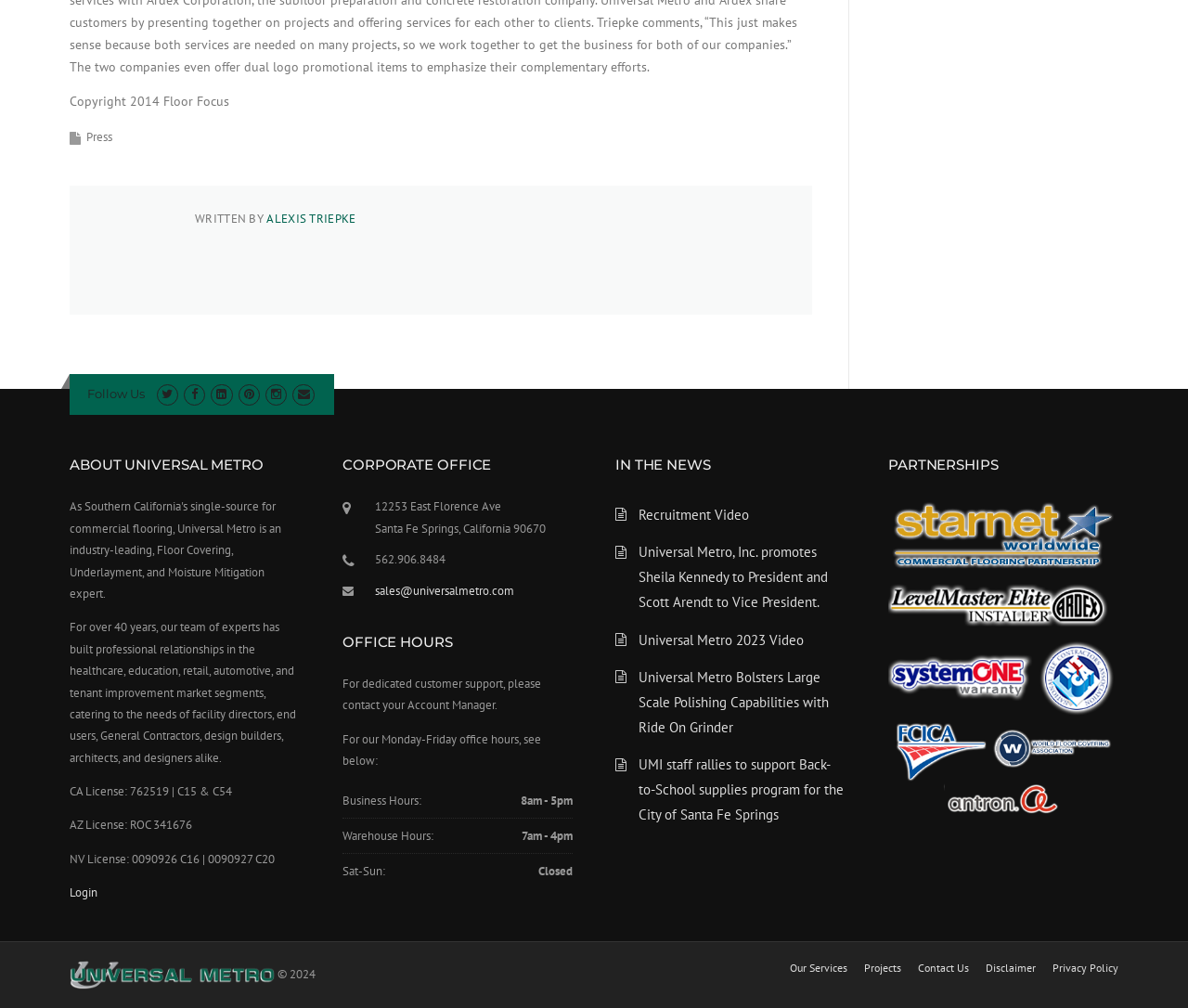Provide your answer in one word or a succinct phrase for the question: 
How can I contact Universal Metro?

sales@universalmetro.com